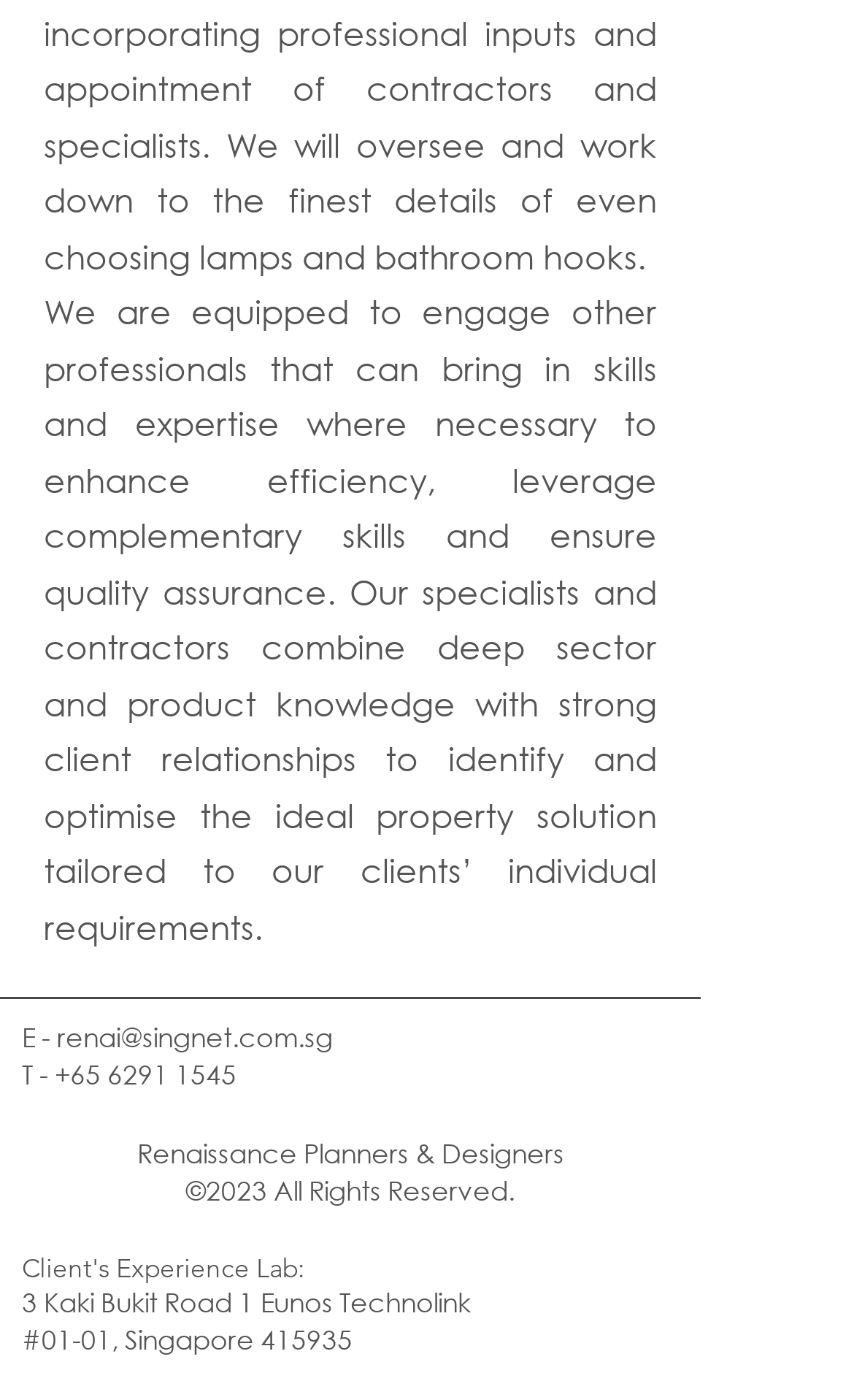What is the company name?
Please respond to the question with a detailed and thorough explanation.

The company name can be found at the bottom of the webpage, where it is written in a larger font size, indicating its importance. The text 'Renaissance Planners & Designers' is a static text element with a bounding box coordinate of [0.16, 0.811, 0.66, 0.838], which suggests it is located near the bottom of the page.